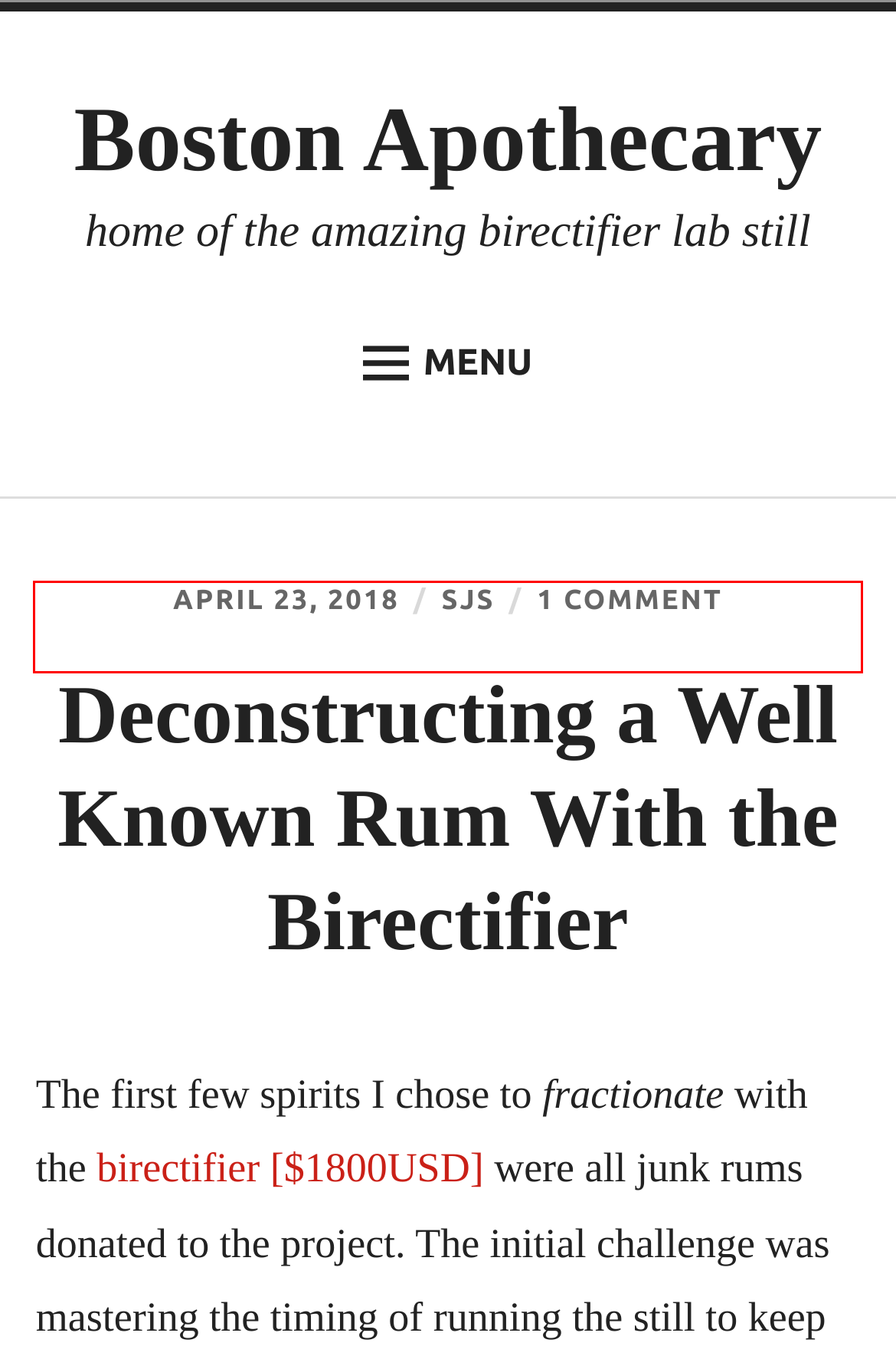Review the screenshot of a webpage that includes a red bounding box. Choose the webpage description that best matches the new webpage displayed after clicking the element within the bounding box. Here are the candidates:
A. sjs – Boston Apothecary
B. For Sale: Birectifier Beverage Distillate Analysis Kit ($1800USD) – Boston Apothecary
C. Store – Boston Apothecary
D. Investor Relations – Boston Apothecary
E. Birectifier – Boston Apothecary
F. Distiller’s Workbook – Boston Apothecary
G. Rum Babel Fish – Boston Apothecary
H. Boston Apothecary – home of the amazing birectifier lab still

E